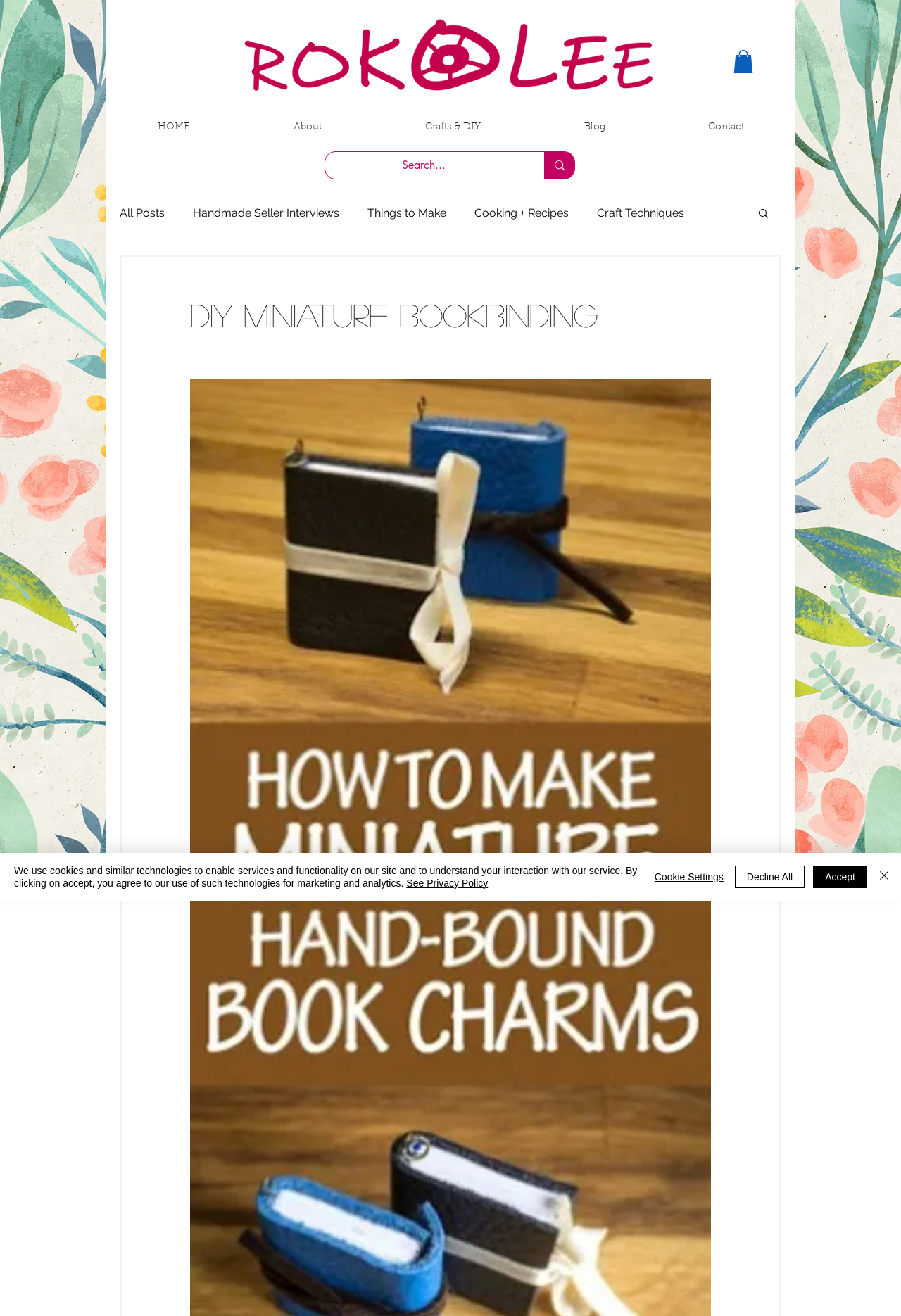Write a detailed summary of the webpage.

The webpage is about DIY Miniature Bookbinding, as indicated by the title. At the top left corner, there is a logo image, and next to it, a navigation menu with links to "HOME", "About", "Crafts & DIY", "Blog", and "Contact". Below the navigation menu, there is a search bar with a search button and a magnifying glass icon.

On the left side of the page, there is a secondary navigation menu with links to various blog categories, including "All Posts", "Handmade Seller Interviews", "Things to Make", and more. These links are arranged vertically, with the first link "All Posts" at the top and the last link "My Shops" at the bottom.

In the main content area, there is a heading that reads "DIY Miniature Bookbinding". Below the heading, there is a brief description of the Skillshare class, which is about learning how to make miniature books in bite-size lessons.

At the bottom of the page, there is a cookie policy alert with a message about the use of cookies and similar technologies on the site. The alert includes links to "See Privacy Policy" and buttons to "Accept", "Decline All", "Cookie Settings", and "Close".